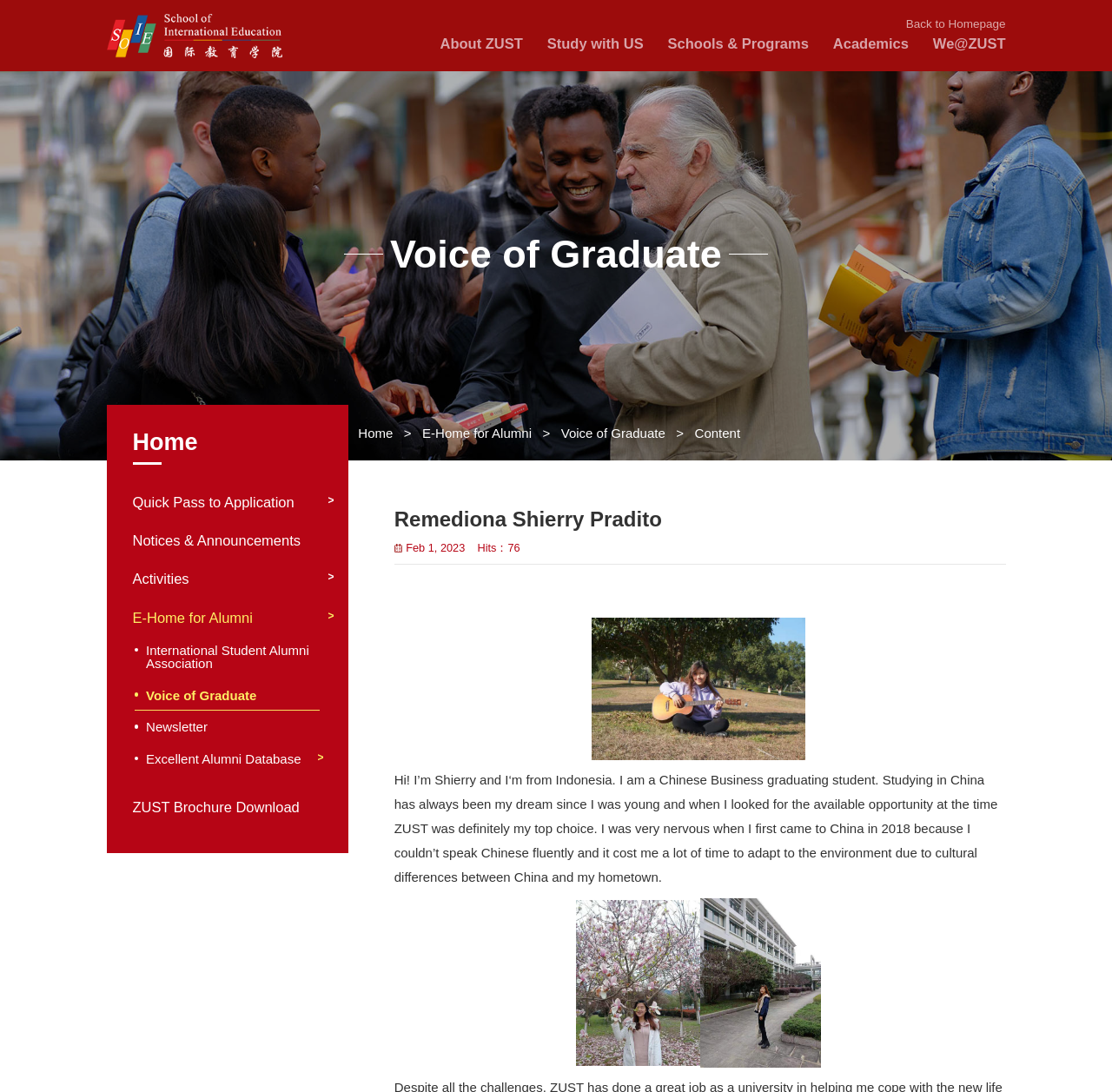What is the purpose of the 'Quick Pass to Application' link?
Answer the question with a detailed and thorough explanation.

The link 'Quick Pass to Application' suggests that it allows users to quickly apply for something, possibly admission to the school or a program. The purpose of this link is to provide a quick and easy way to apply.